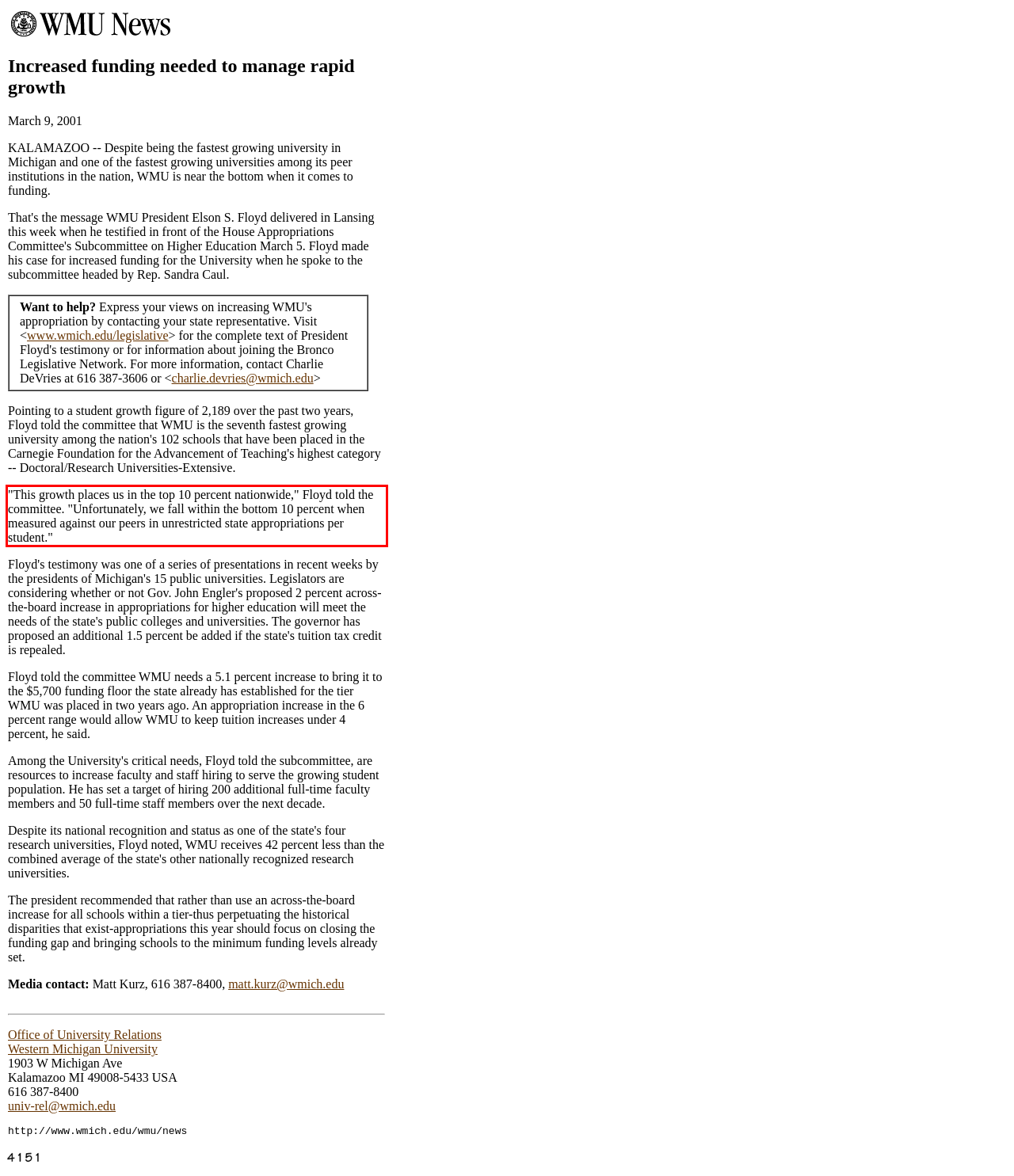View the screenshot of the webpage and identify the UI element surrounded by a red bounding box. Extract the text contained within this red bounding box.

"This growth places us in the top 10 percent nationwide," Floyd told the committee. "Unfortunately, we fall within the bottom 10 percent when measured against our peers in unrestricted state appropriations per student."